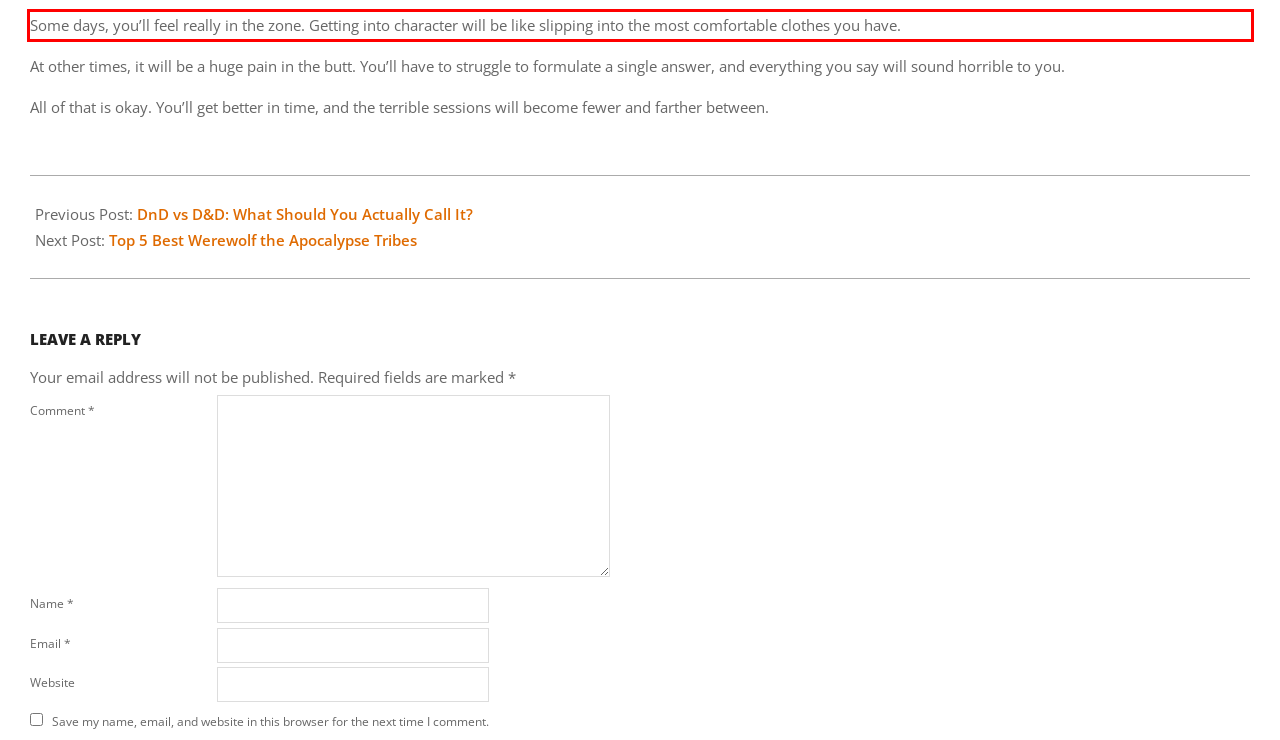You are given a screenshot showing a webpage with a red bounding box. Perform OCR to capture the text within the red bounding box.

Some days, you’ll feel really in the zone. Getting into character will be like slipping into the most comfortable clothes you have.